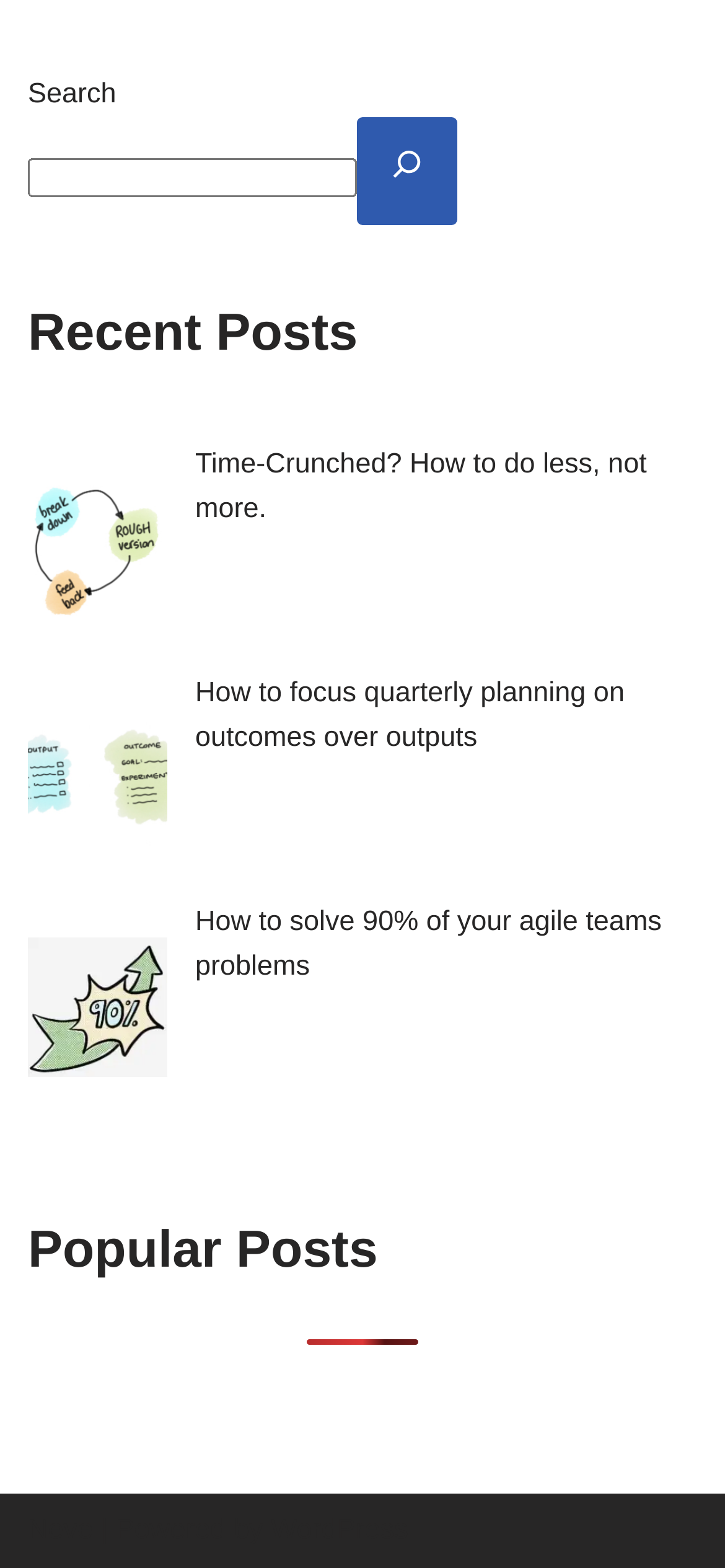What is the purpose of the search box?
Please use the image to deliver a detailed and complete answer.

The search box is located at the top of the webpage, and it has a button with a magnifying glass icon. This suggests that the search box is used to search for content within the website.